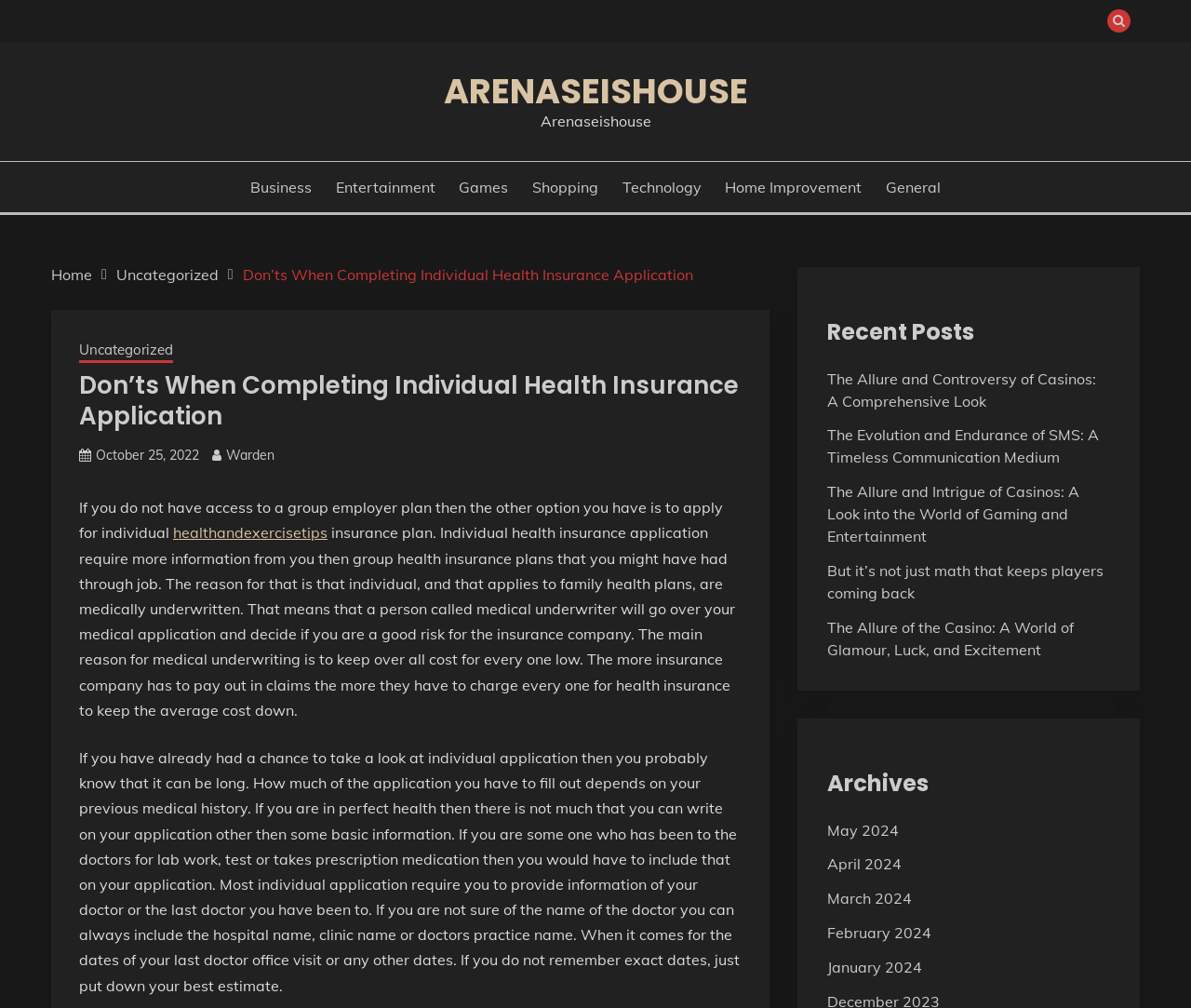Determine the bounding box coordinates of the clickable region to execute the instruction: "Click the 'Home' link". The coordinates should be four float numbers between 0 and 1, denoted as [left, top, right, bottom].

[0.043, 0.263, 0.077, 0.281]